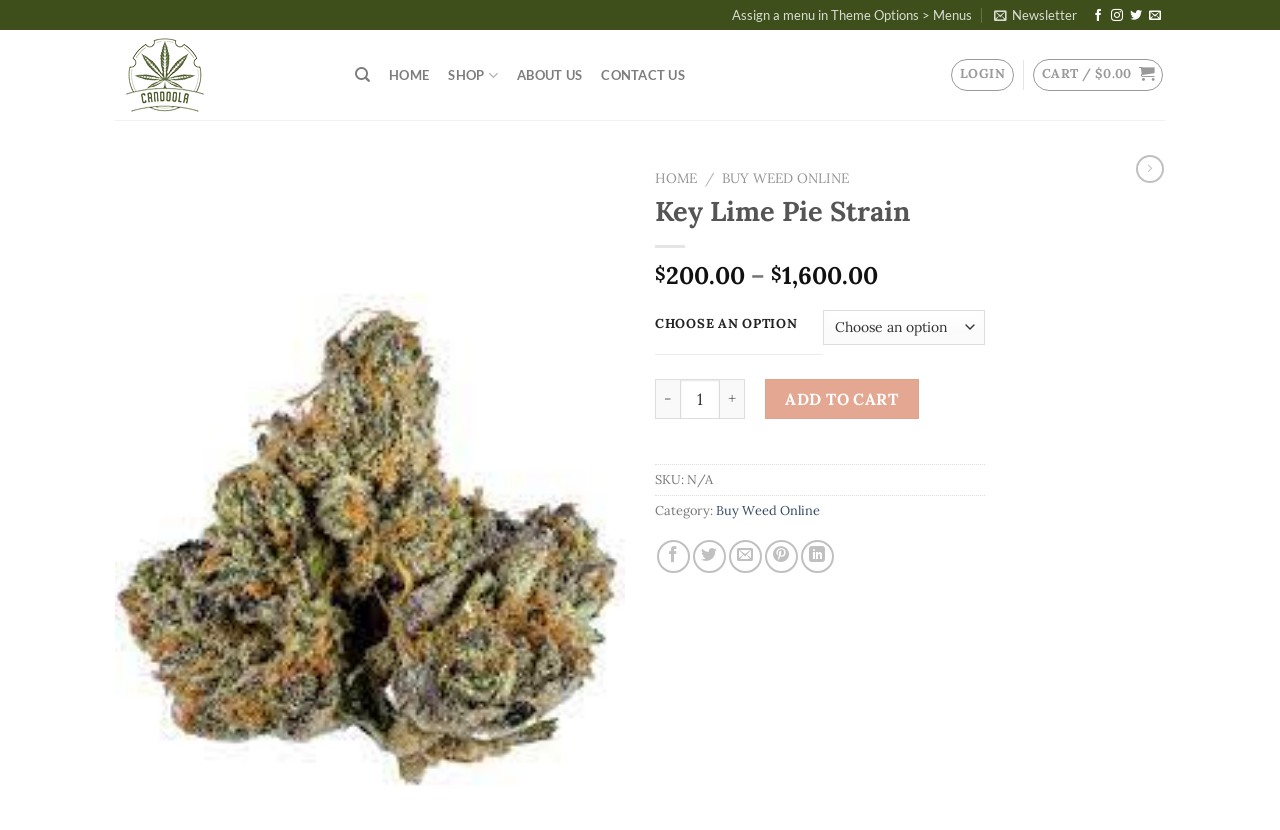Given the description "Cart / $0.00", provide the bounding box coordinates of the corresponding UI element.

[0.807, 0.072, 0.909, 0.11]